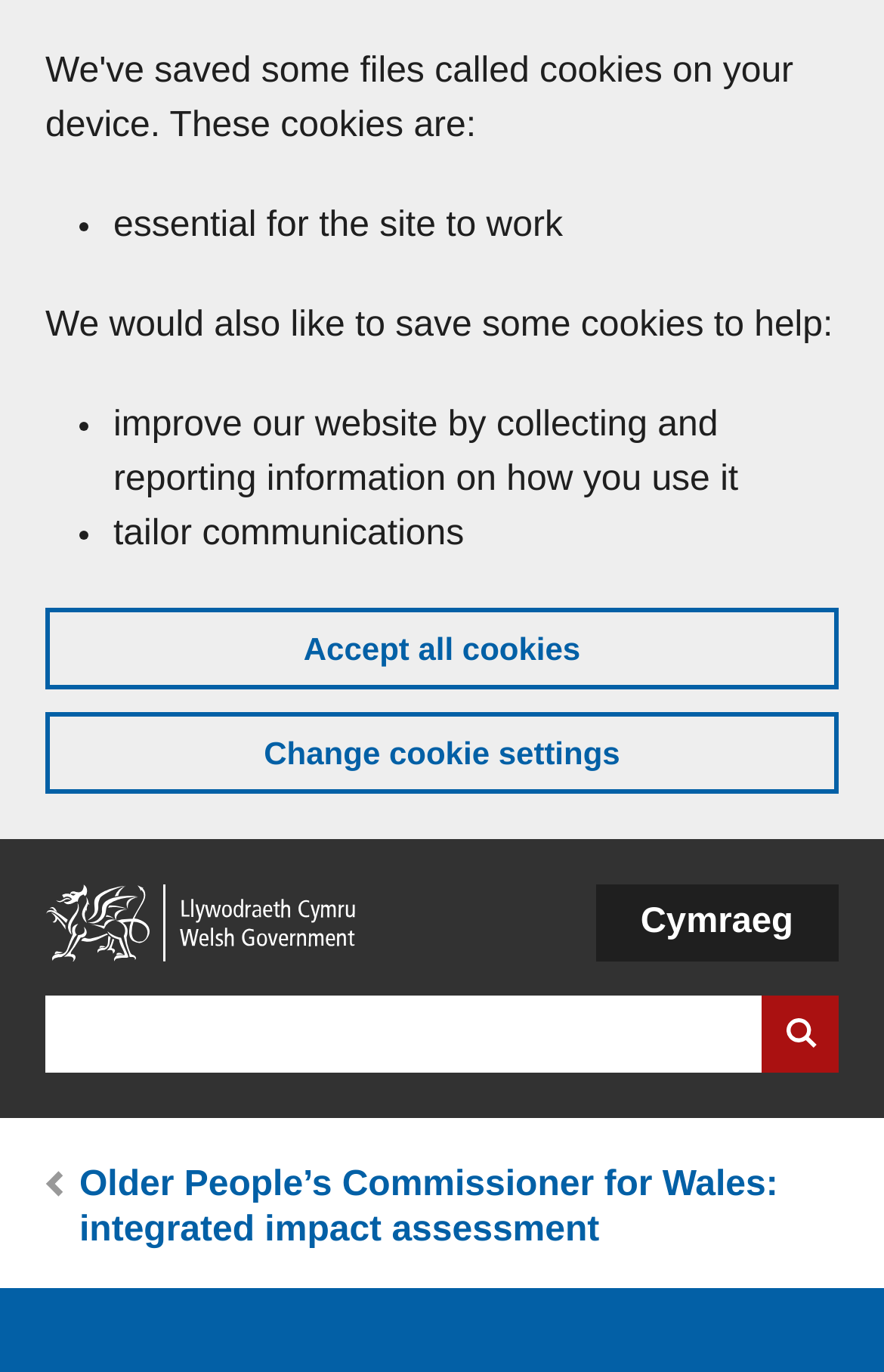What is the current page about?
Please provide a comprehensive answer based on the information in the image.

The breadcrumb links section indicates that the current page is about the 'Older People’s Commissioner for Wales: integrated impact assessment', which suggests that the page is related to this topic.